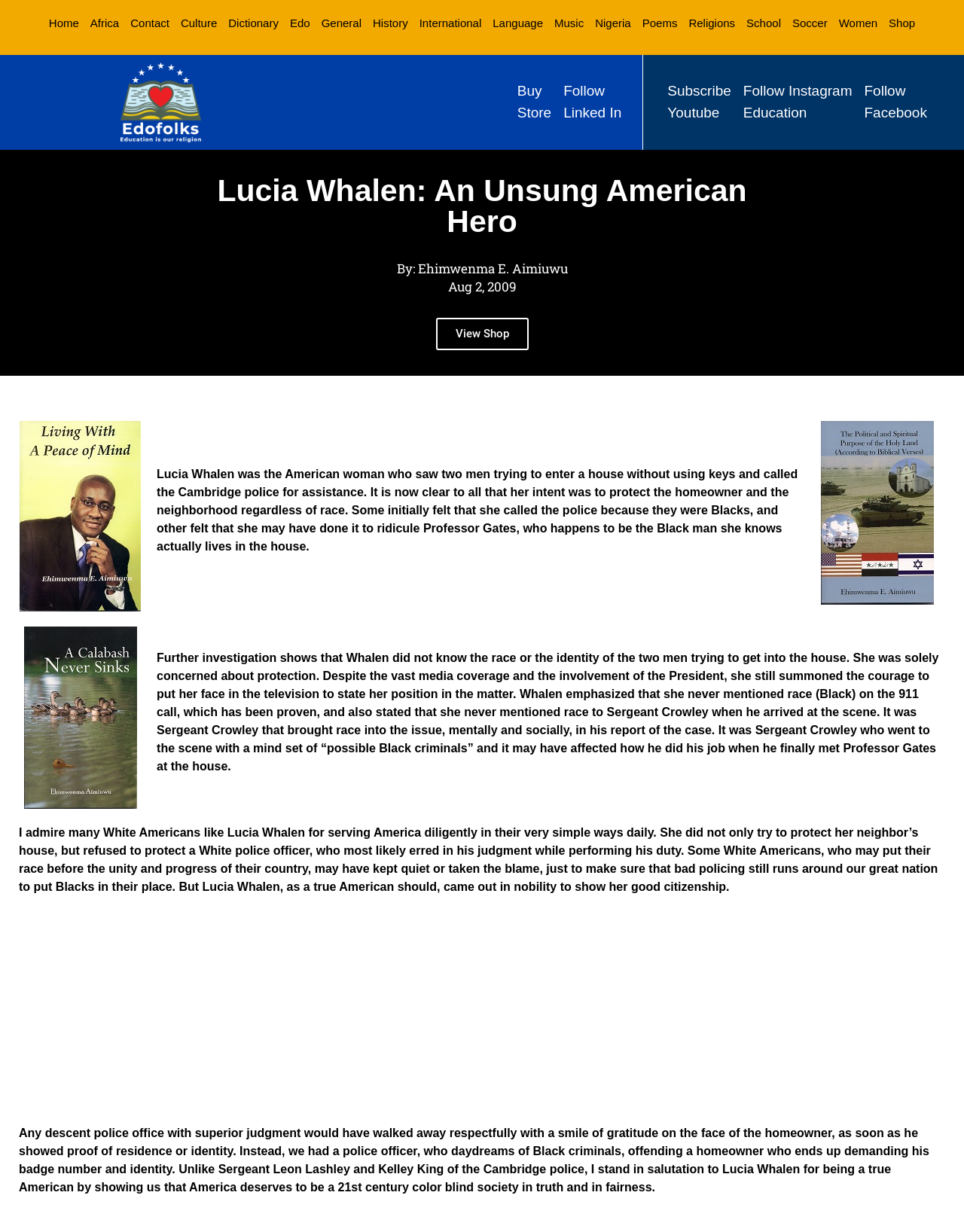Identify the bounding box coordinates necessary to click and complete the given instruction: "Click on the Home link".

[0.051, 0.012, 0.082, 0.026]